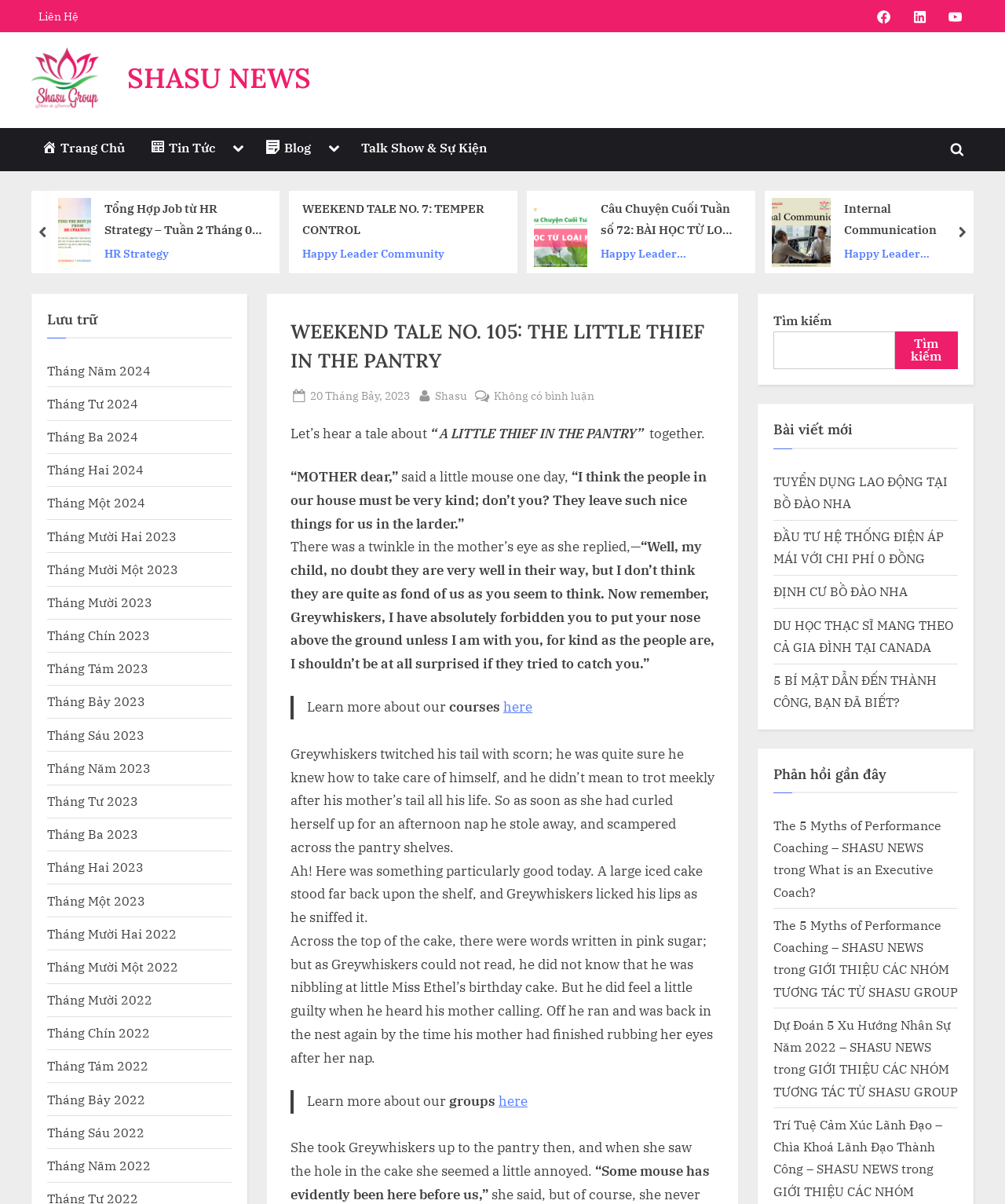Identify the bounding box coordinates of the clickable region to carry out the given instruction: "Click on the 'WEEKEND TALE NO. 7: TEMPER CONTROL' link".

[0.064, 0.165, 0.256, 0.2]